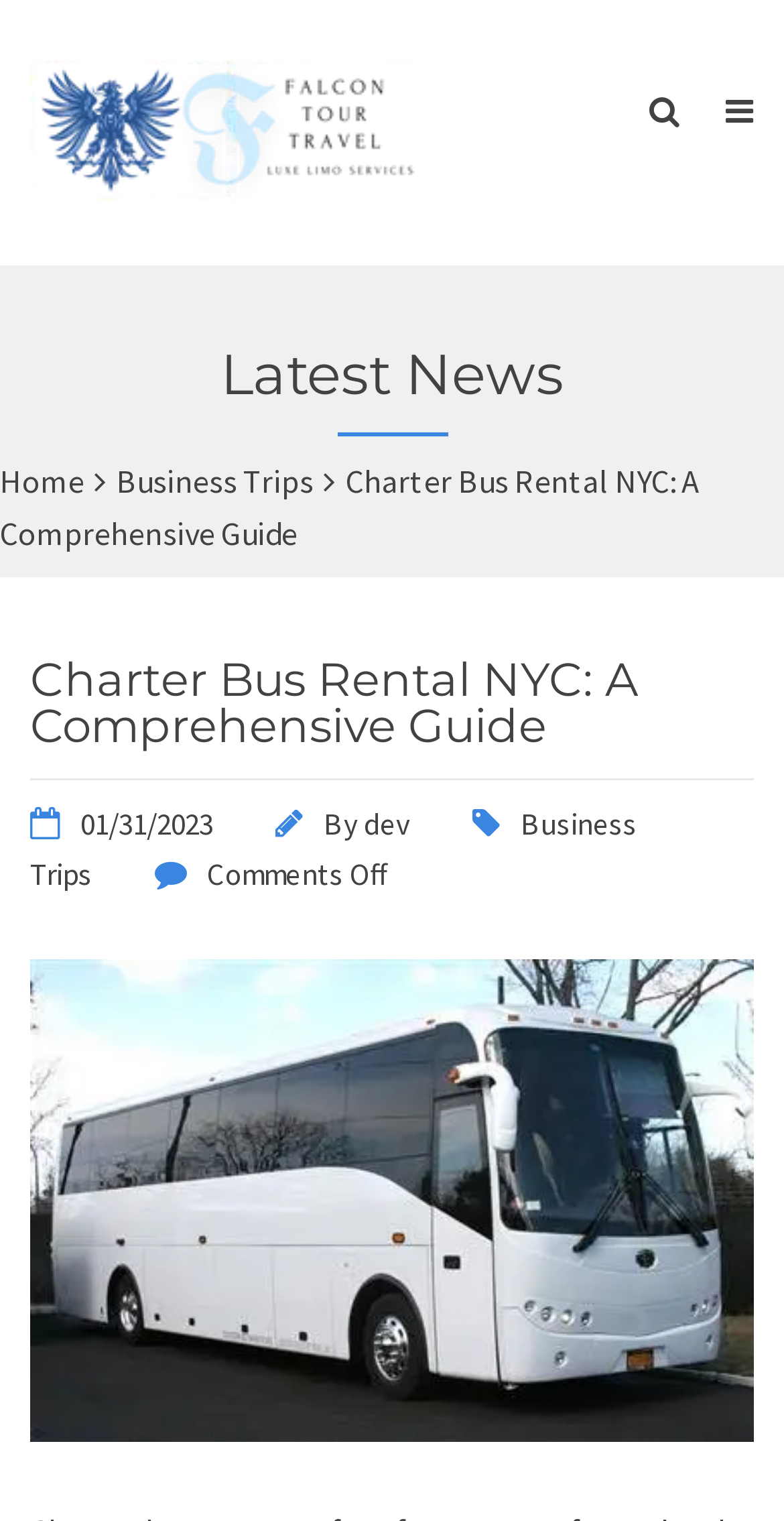What type of vehicle is mentioned on this webpage?
Based on the screenshot, provide a one-word or short-phrase response.

Limo